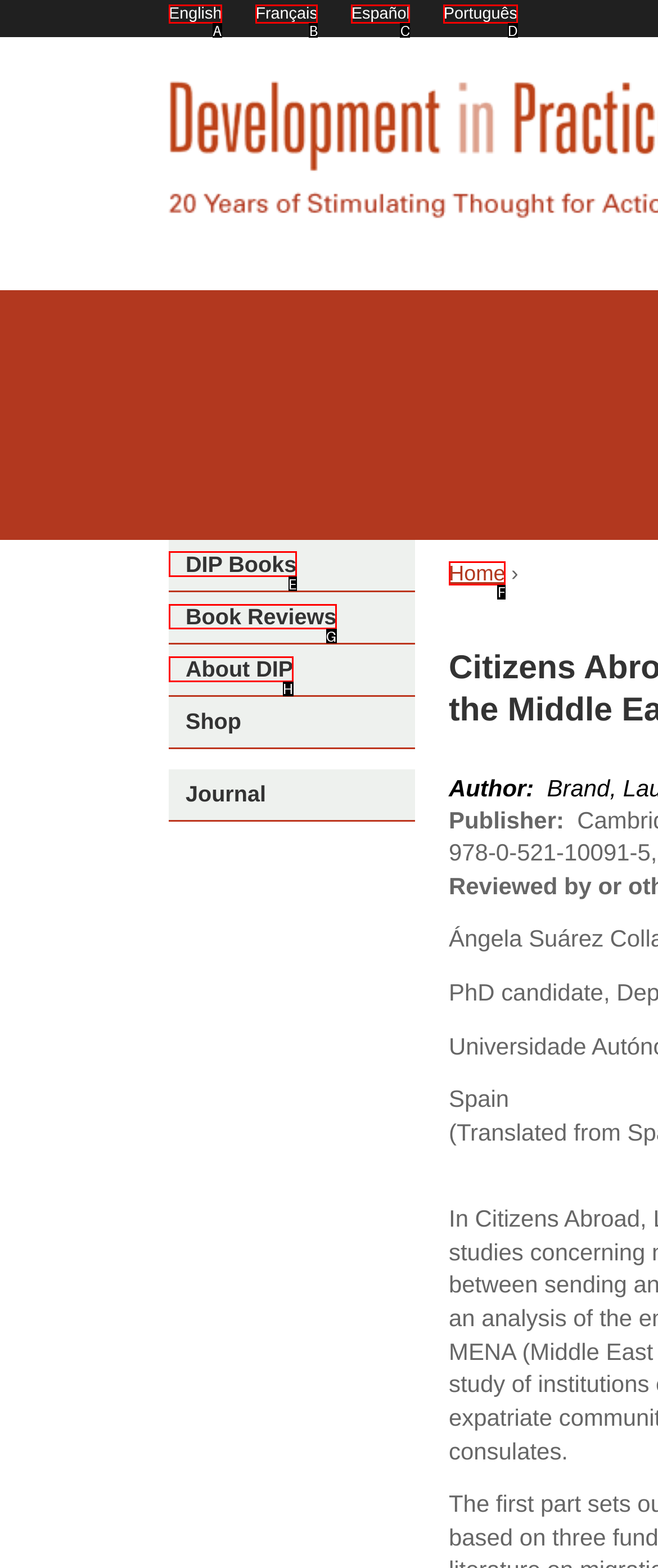Tell me which one HTML element best matches the description: Book Reviews Answer with the option's letter from the given choices directly.

G